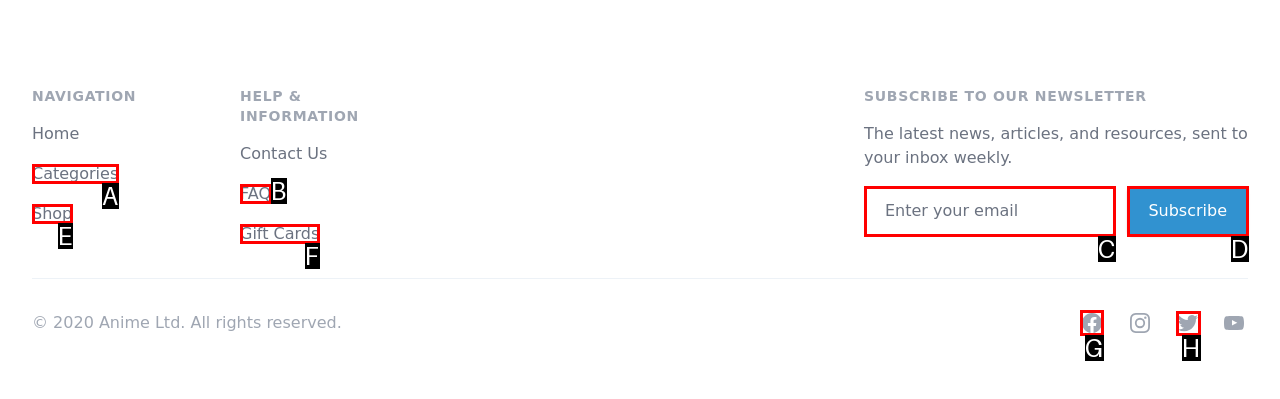Select the appropriate bounding box to fulfill the task: Follow on Facebook Respond with the corresponding letter from the choices provided.

G